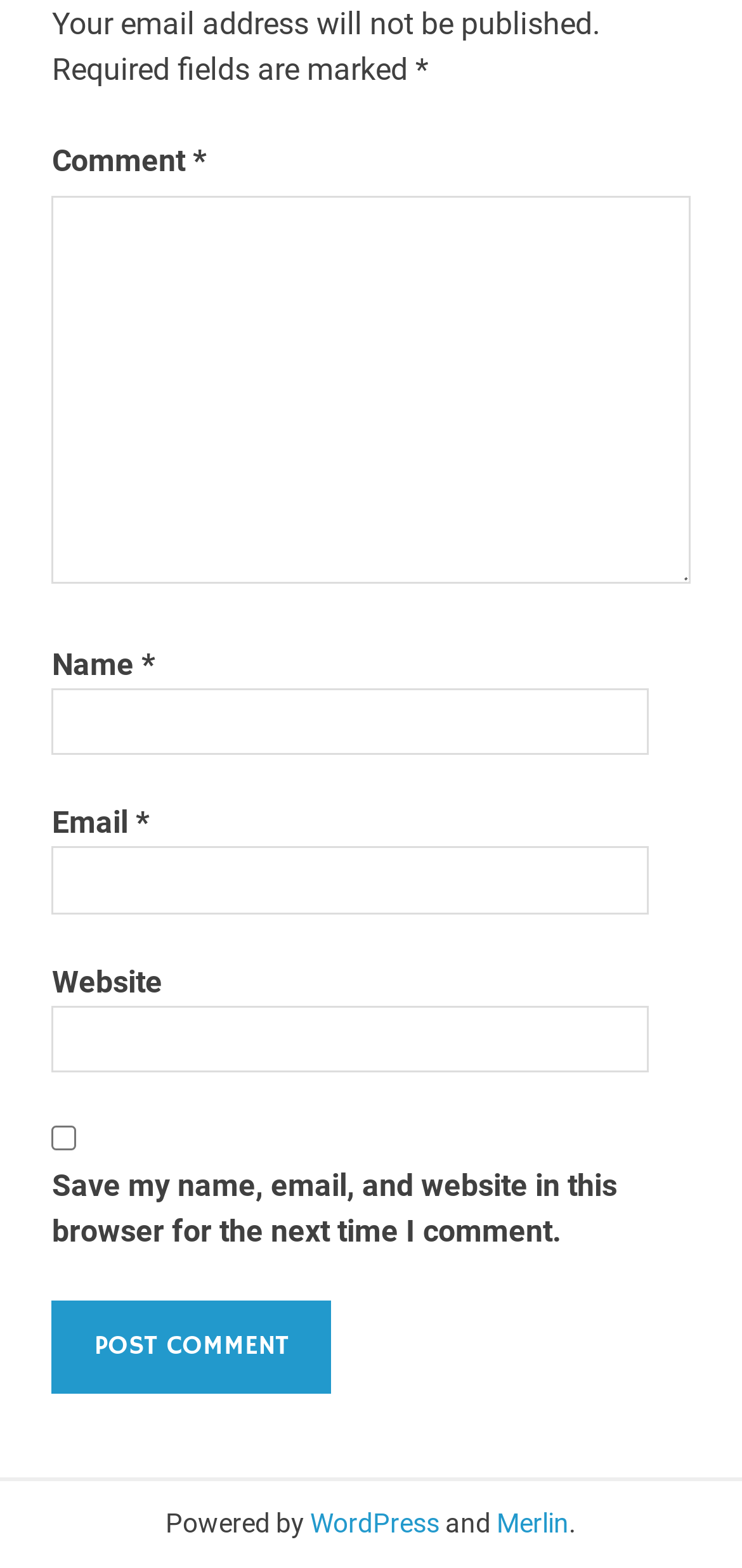What is the text on the button?
By examining the image, provide a one-word or phrase answer.

POST COMMENT